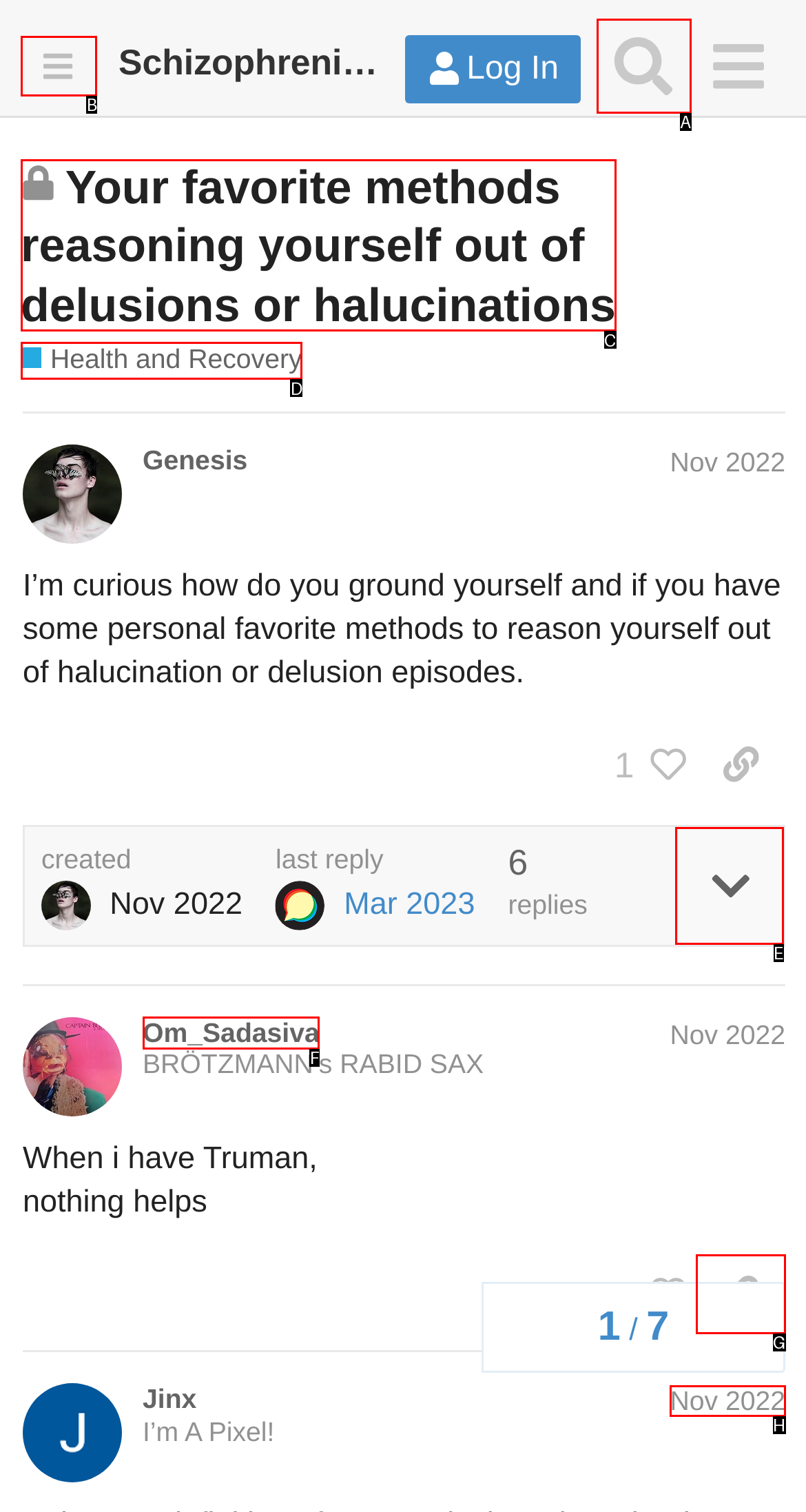Which HTML element among the options matches this description: Om_Sadasiva? Answer with the letter representing your choice.

F